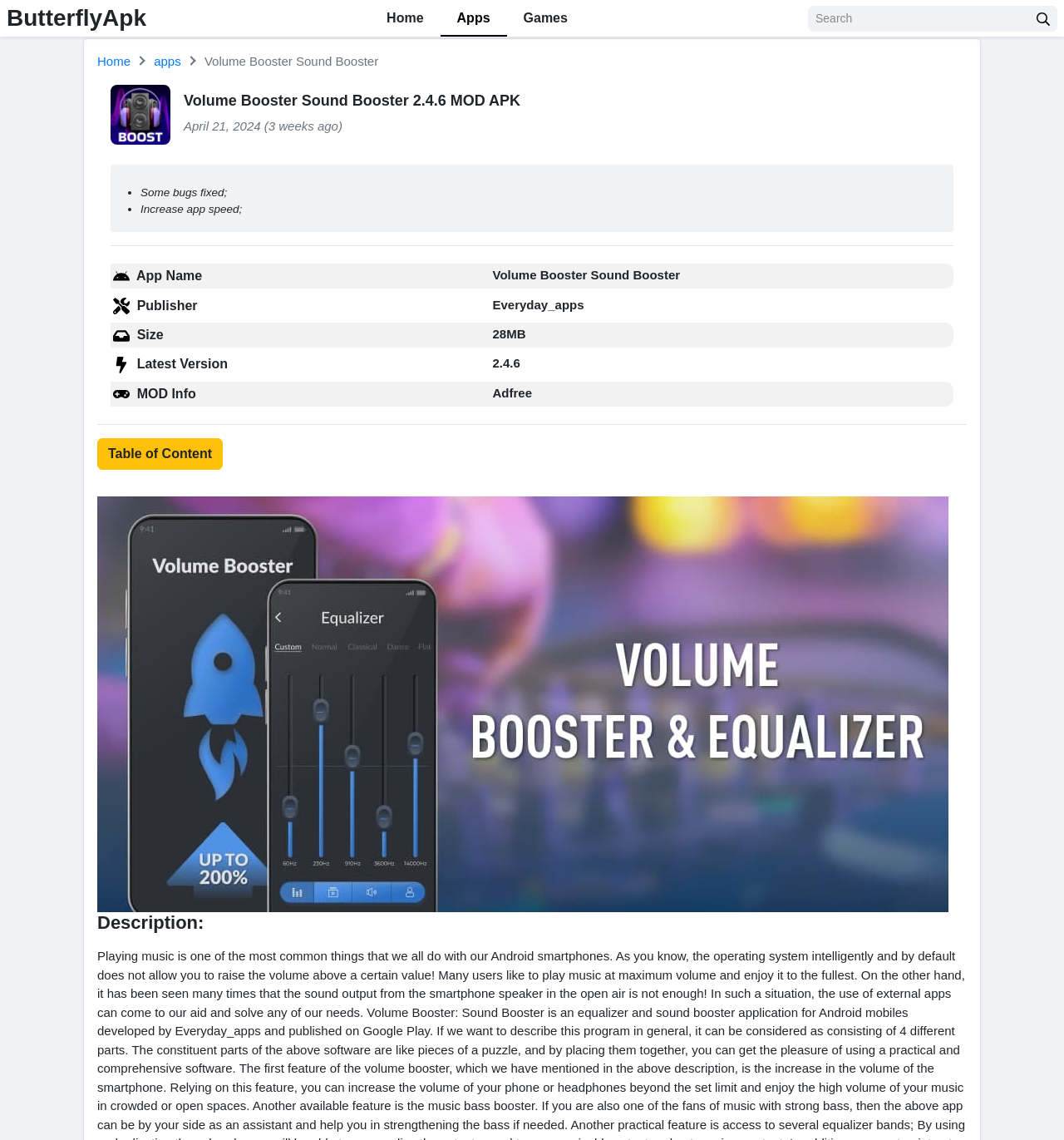Find the bounding box coordinates of the clickable area required to complete the following action: "Click on the Table of Content link".

[0.091, 0.384, 0.209, 0.412]